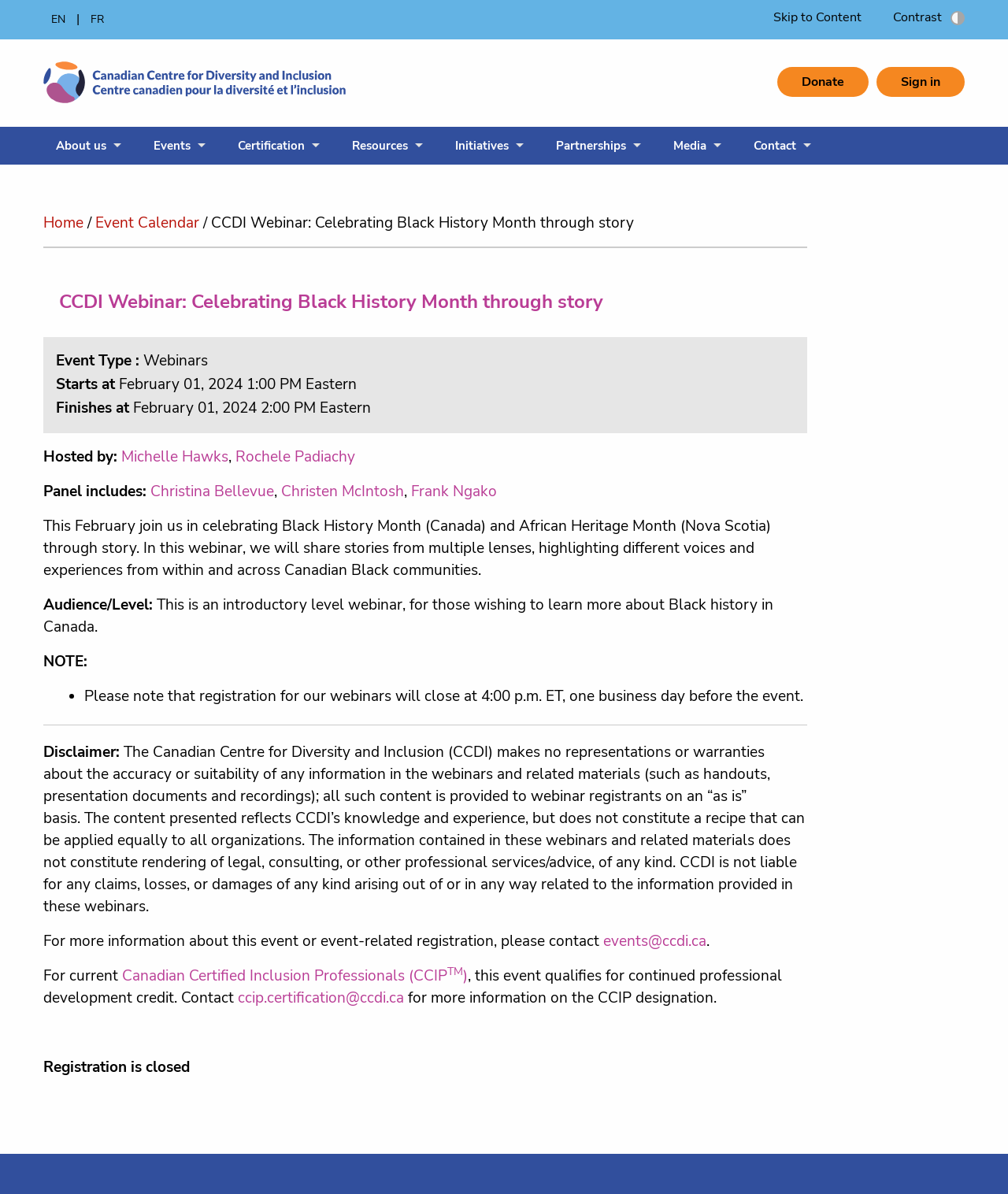Pinpoint the bounding box coordinates of the clickable element to carry out the following instruction: "View event calendar."

[0.095, 0.178, 0.198, 0.195]